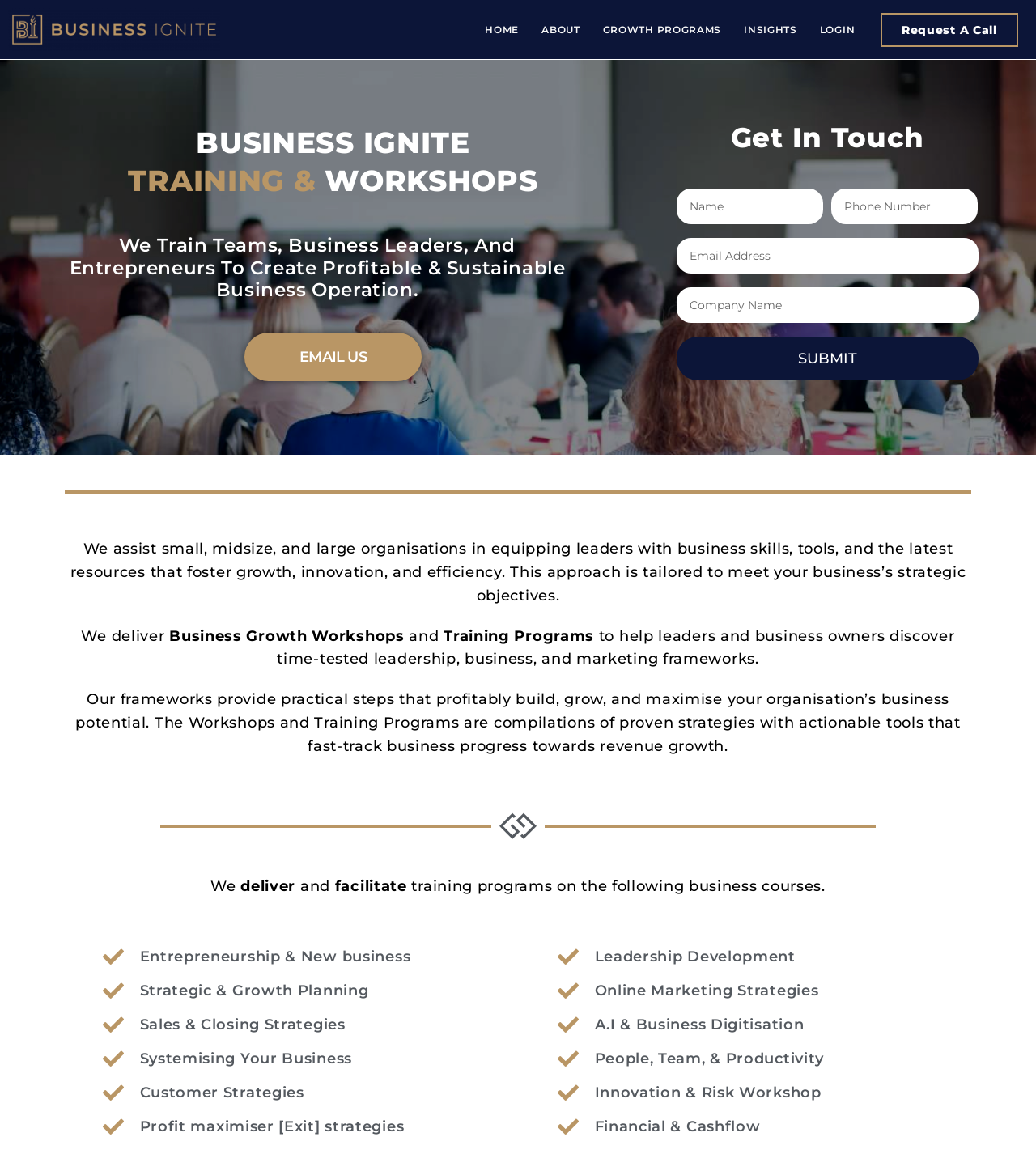What is the benefit of Business Ignite's frameworks?
Can you provide a detailed and comprehensive answer to the question?

The webpage states that Business Ignite's frameworks provide practical steps that profitably build, grow, and maximise an organisation's business potential, fast-tracking business progress towards revenue growth.